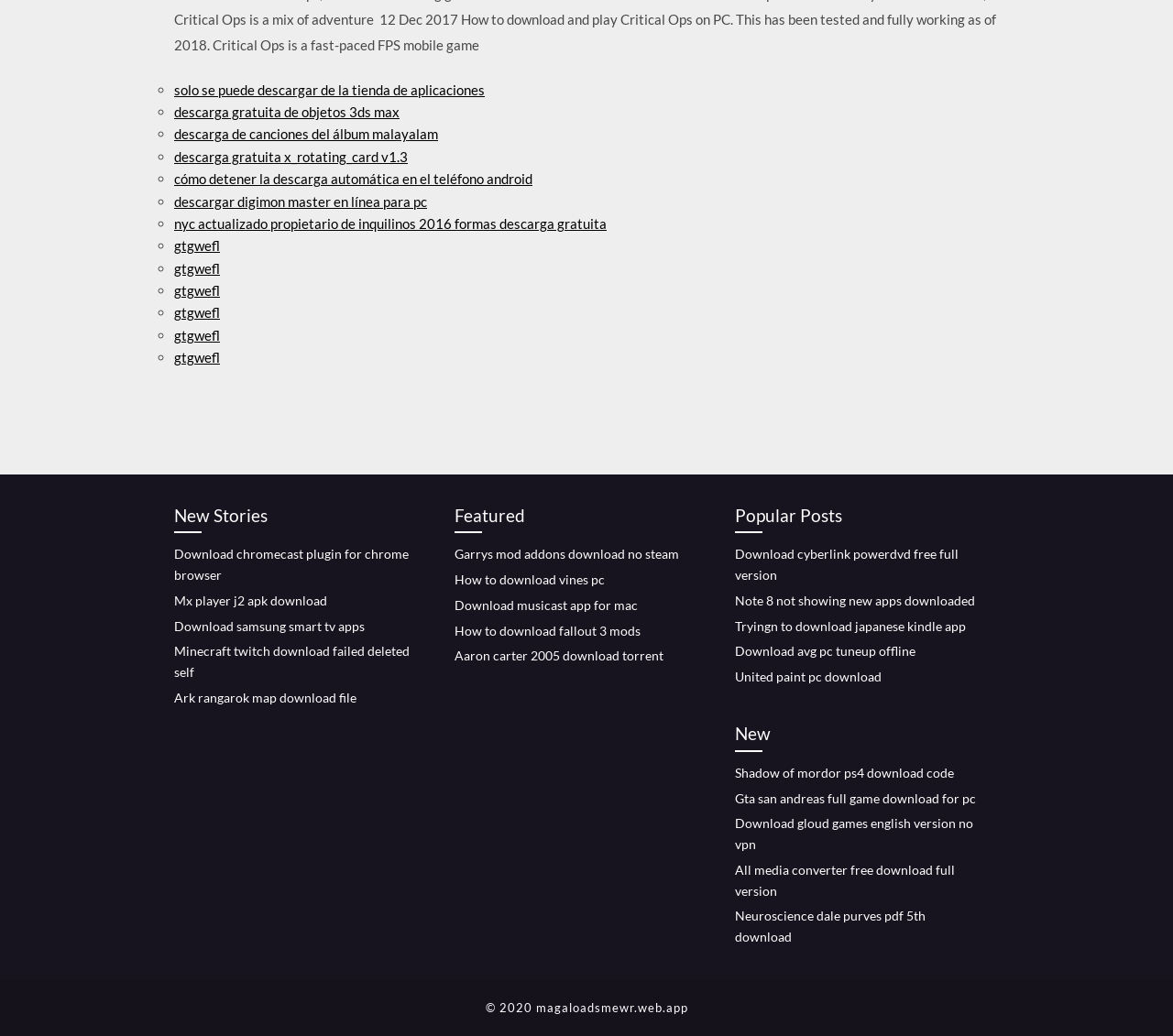What is the category of the links under 'New Stories'? Please answer the question using a single word or phrase based on the image.

Downloads